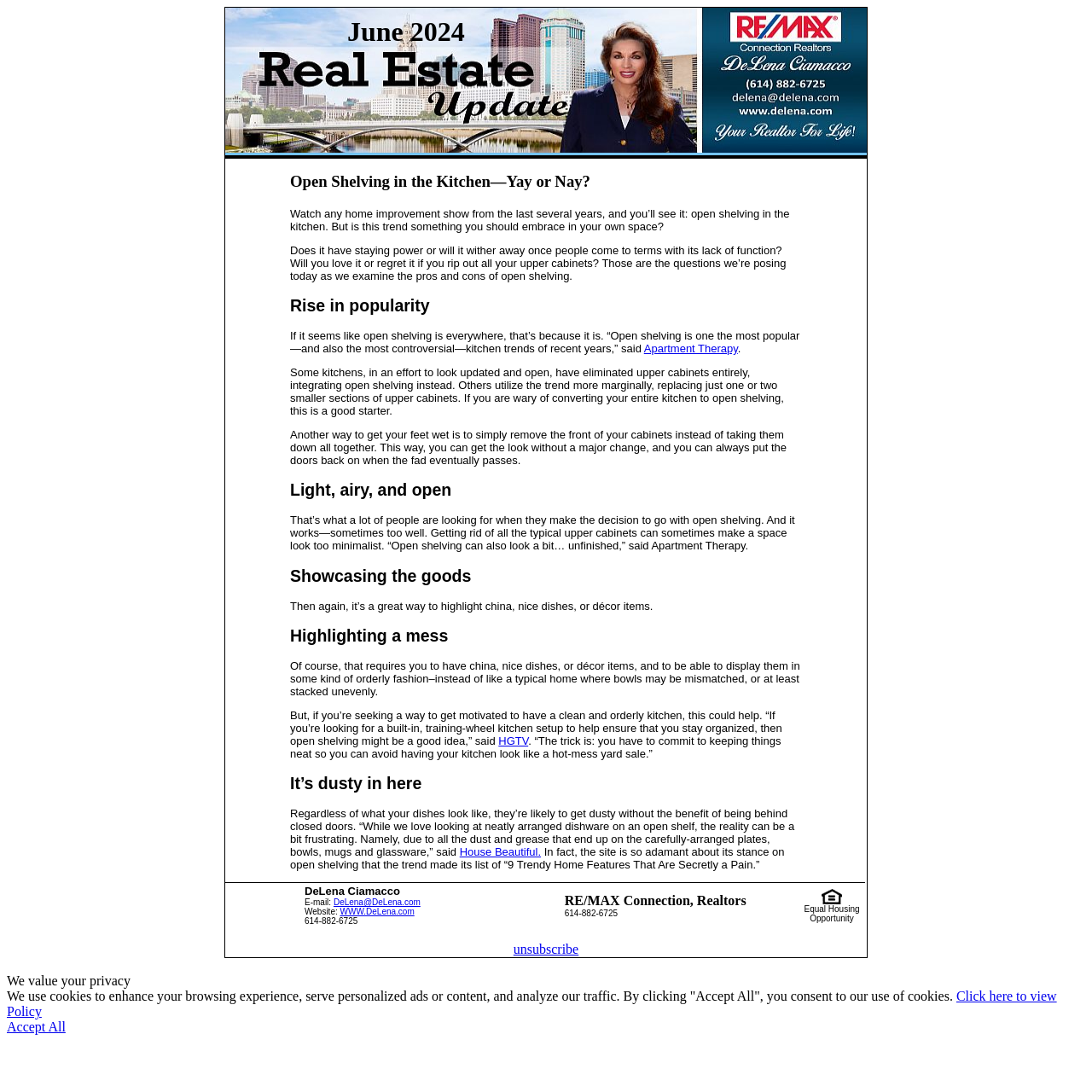Reply to the question below using a single word or brief phrase:
What is the benefit of open shelving?

Highlighting china, nice dishes, or décor items